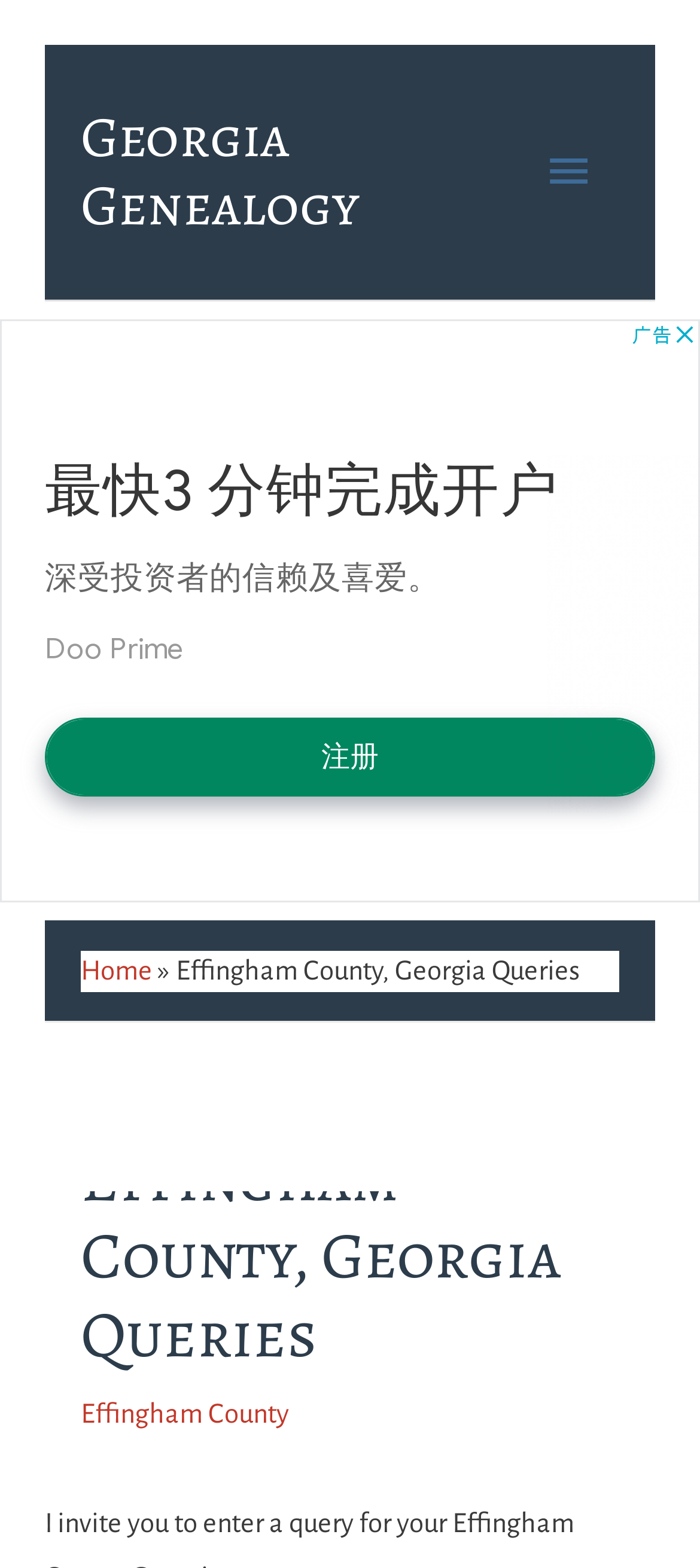What is the type of menu controlled by the 'Main Menu' button? Using the information from the screenshot, answer with a single word or phrase.

Primary menu